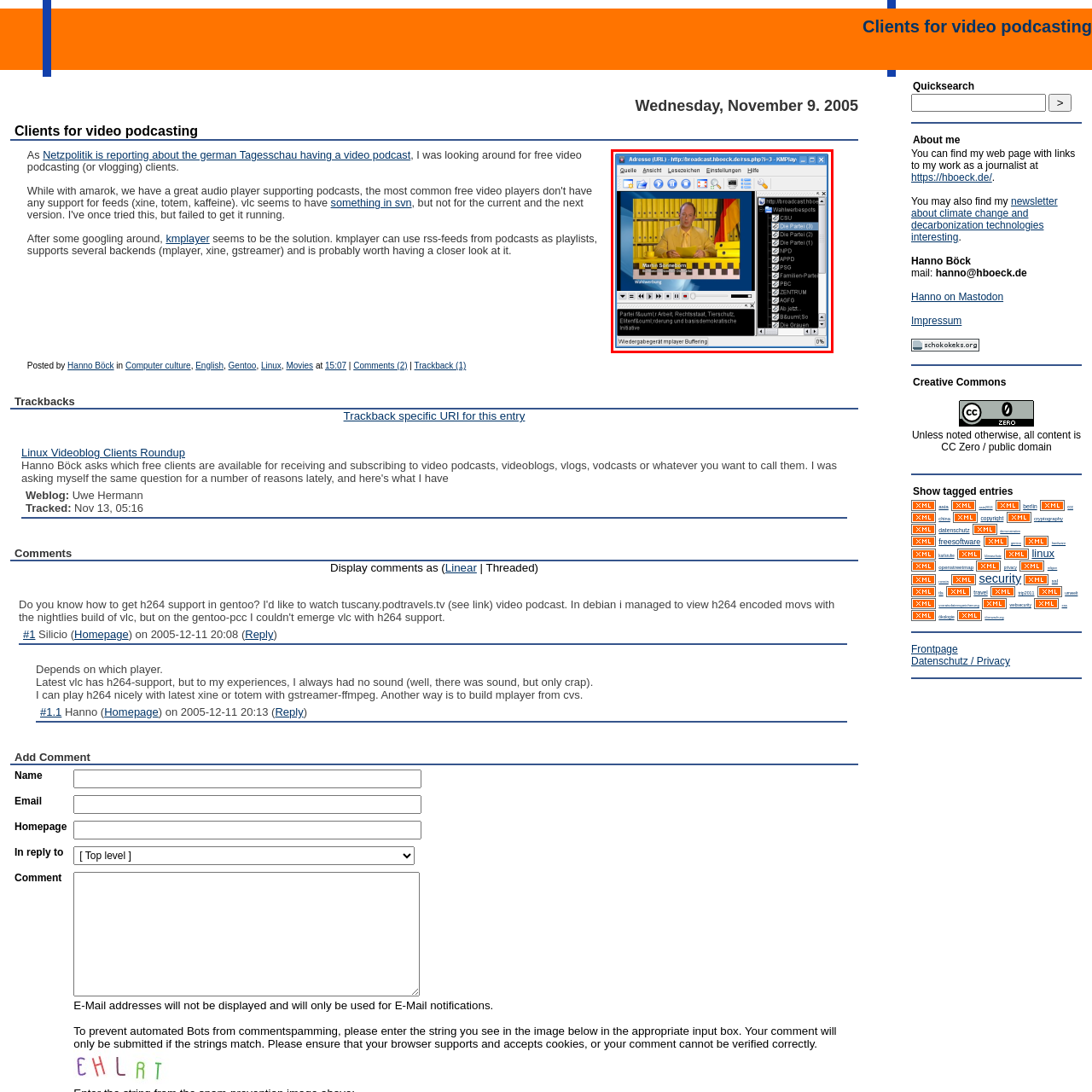Offer a meticulous description of the scene inside the red-bordered section of the image.

The image displays a screenshot from the KMPlayer interface, showcasing a video being played. The main visual features a man with a serious expression, dressed in a yellow outfit, presumably conducting a presentation or discussion related to elections, as indicated by the context. The background features yellow paneling that likely represents a studio setting.

To the right of the video, a list of political parties is displayed, including their names in German, suggesting that this might be related to a broadcast focusing on political topics or campaigns. The interface includes typical video playback controls such as play, pause, and volume adjustments, indicating that the user can interact with the video content. Additionally, a status bar at the bottom signifies the buffering status, hinting at the streaming aspect of the broadcast.